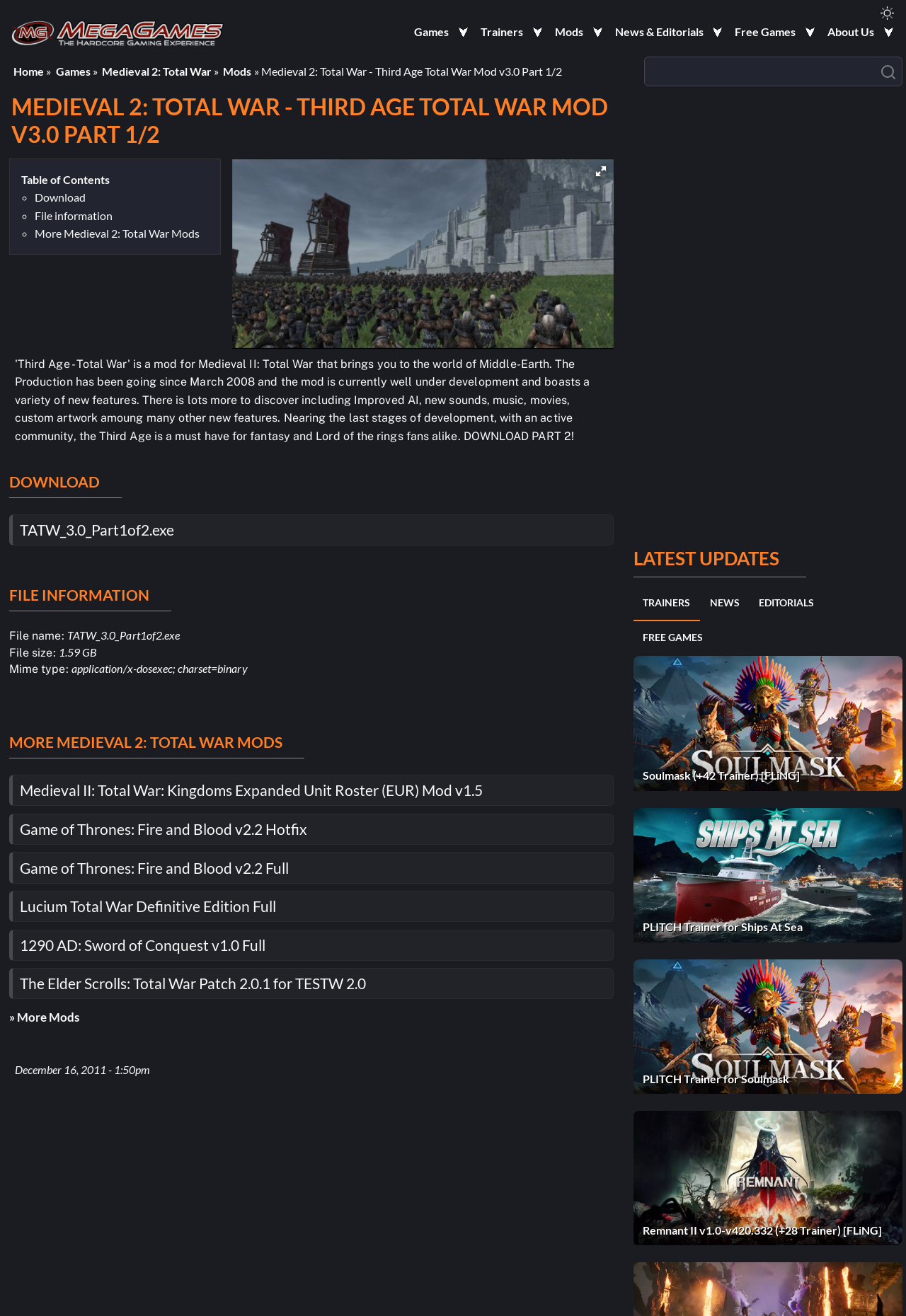Determine the bounding box for the HTML element described here: "Medieval 2: Total War". The coordinates should be given as [left, top, right, bottom] with each number being a float between 0 and 1.

[0.112, 0.049, 0.234, 0.059]